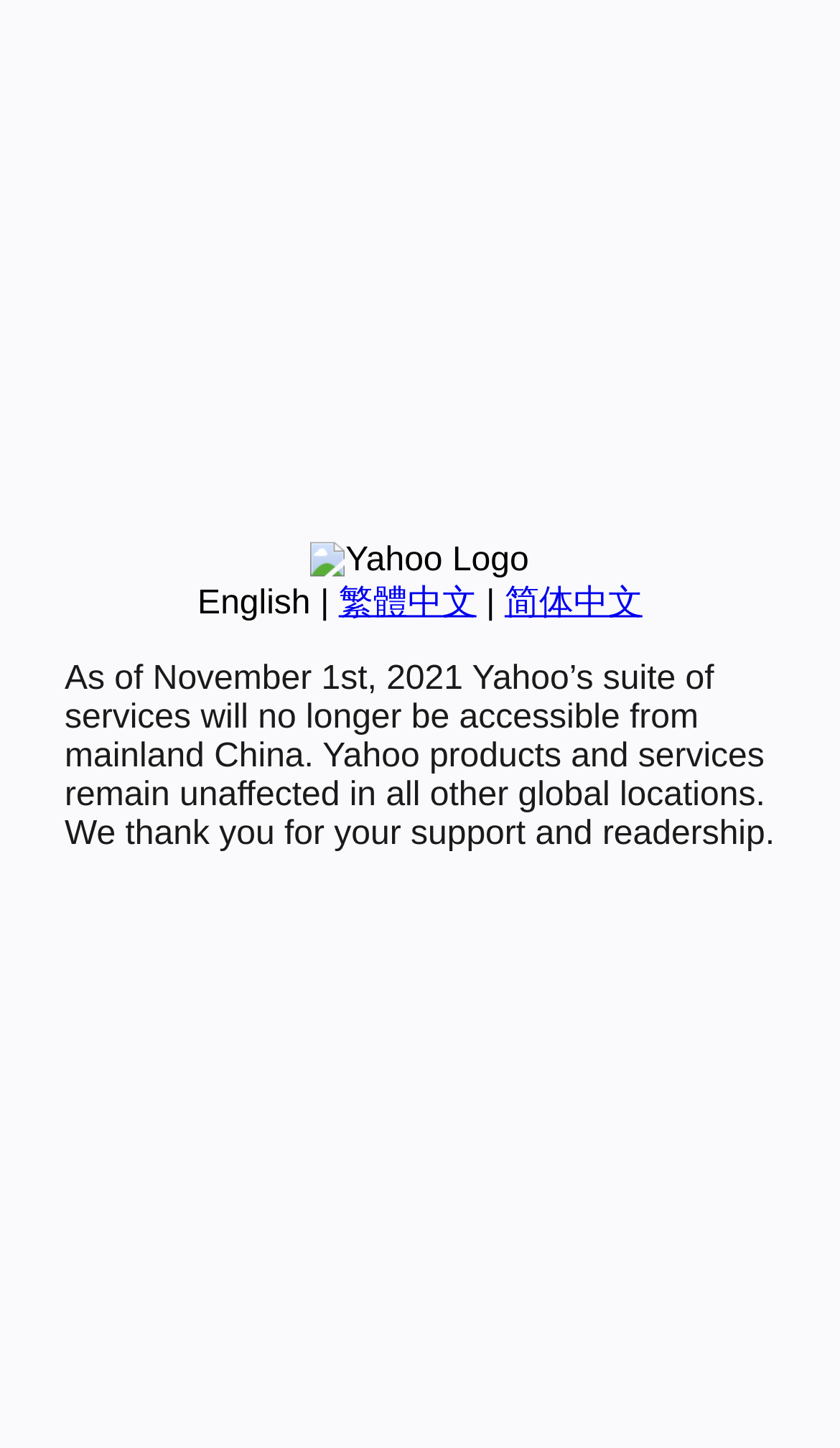Identify the bounding box for the described UI element: "繁體中文".

[0.403, 0.404, 0.567, 0.429]